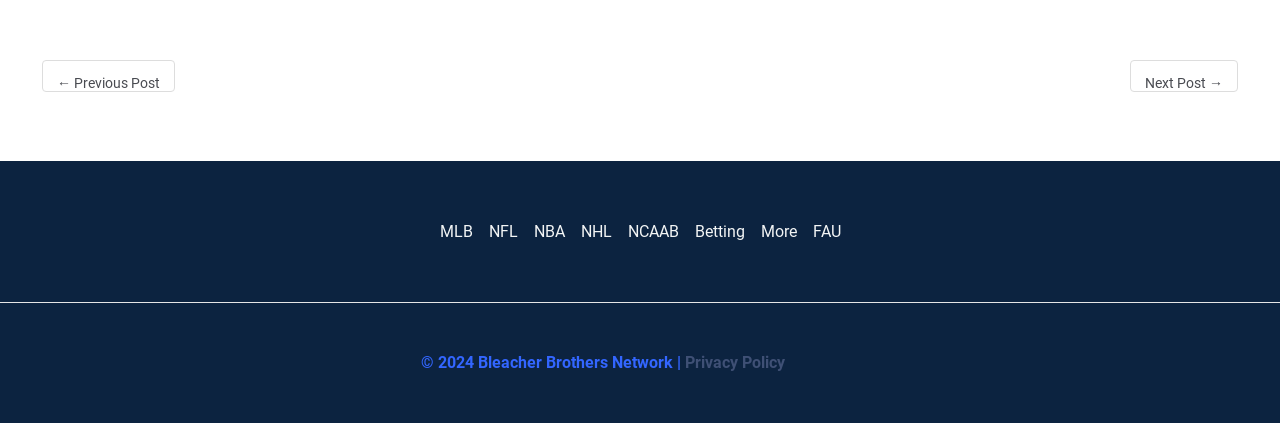What is the copyright year? Refer to the image and provide a one-word or short phrase answer.

2024